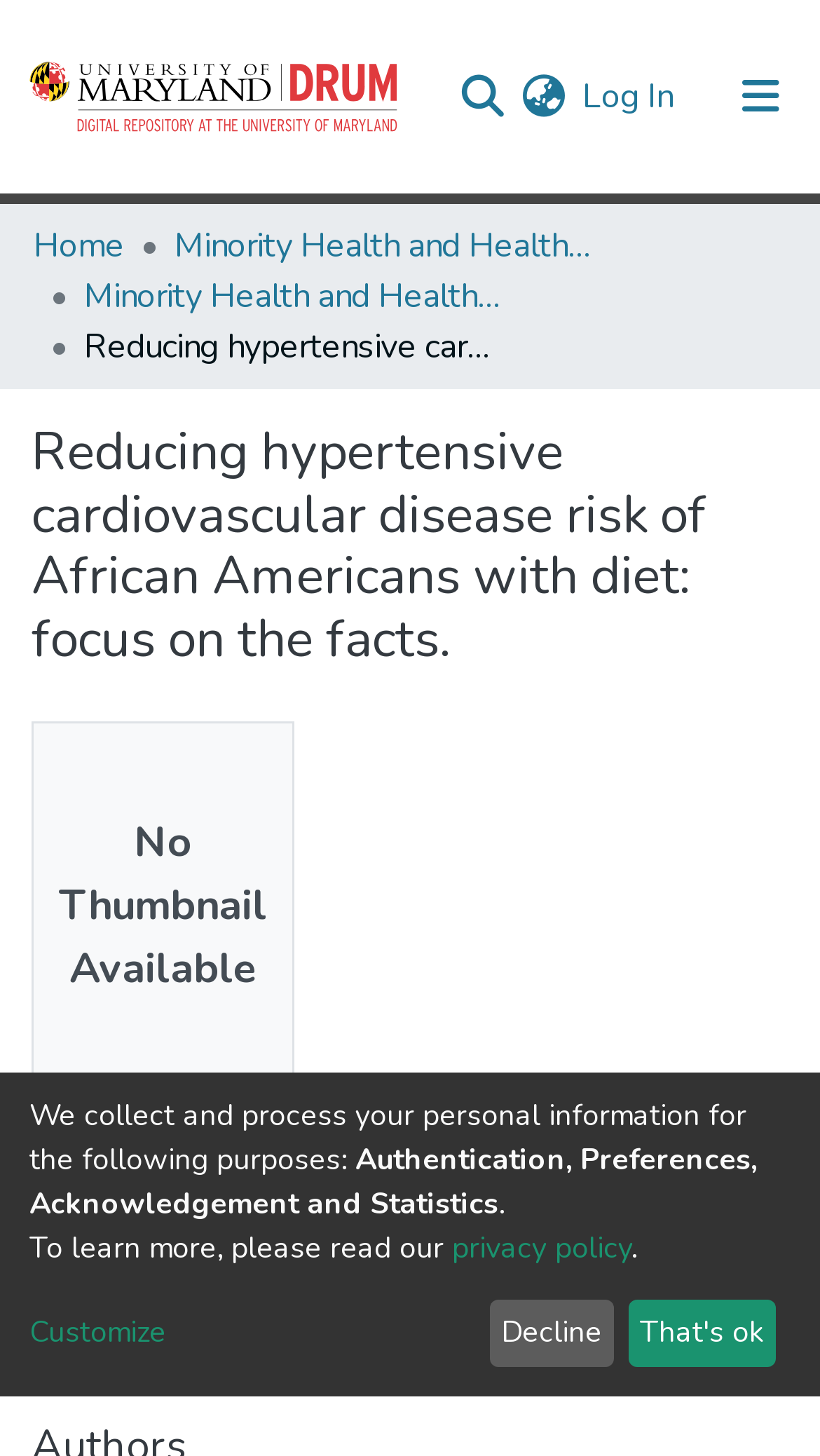Determine the bounding box coordinates of the section to be clicked to follow the instruction: "Visit the publication link". The coordinates should be given as four float numbers between 0 and 1, formatted as [left, top, right, bottom].

[0.038, 0.819, 0.872, 0.851]